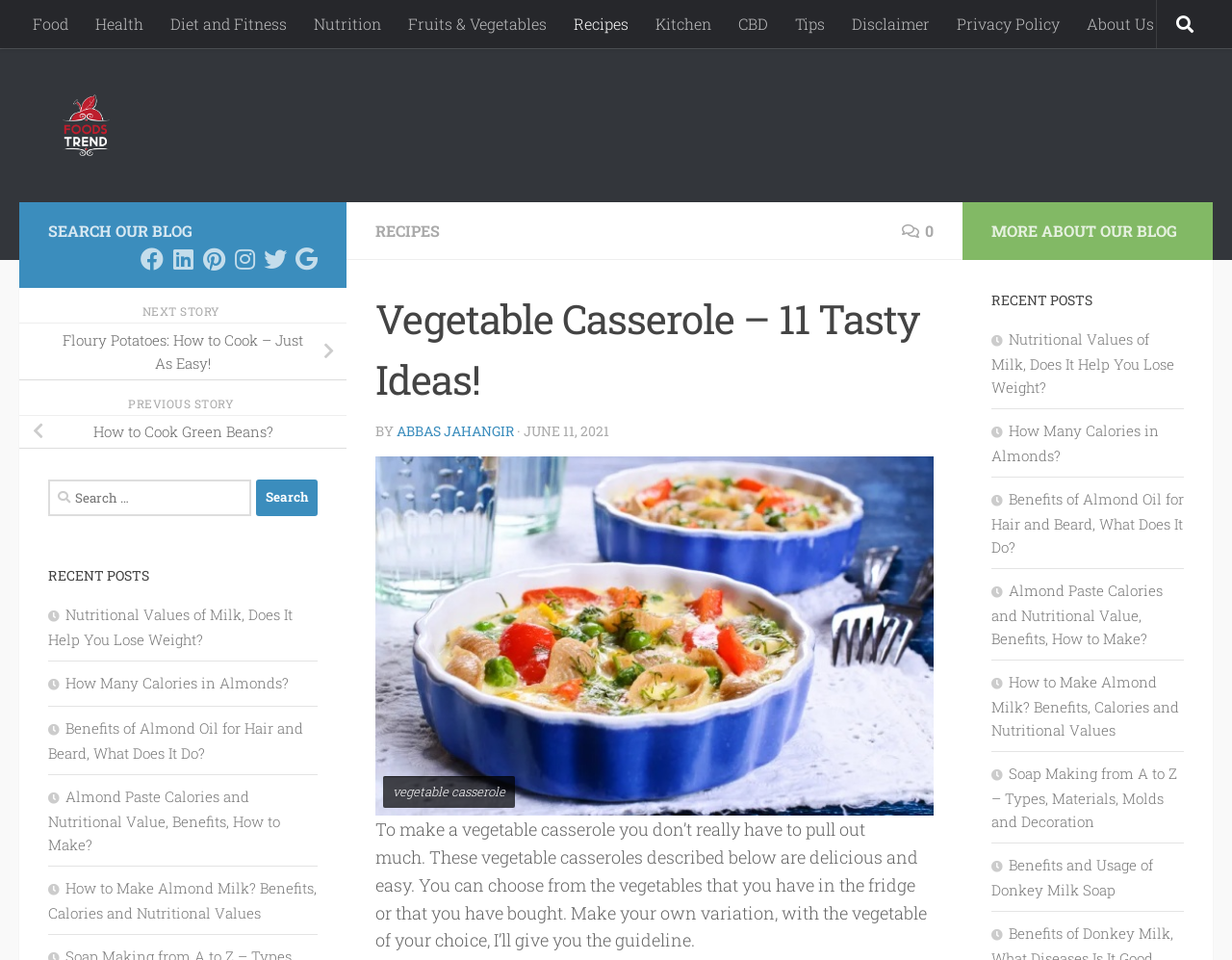Find the bounding box coordinates of the clickable area that will achieve the following instruction: "Check out the disclaimer".

[0.68, 0.0, 0.766, 0.05]